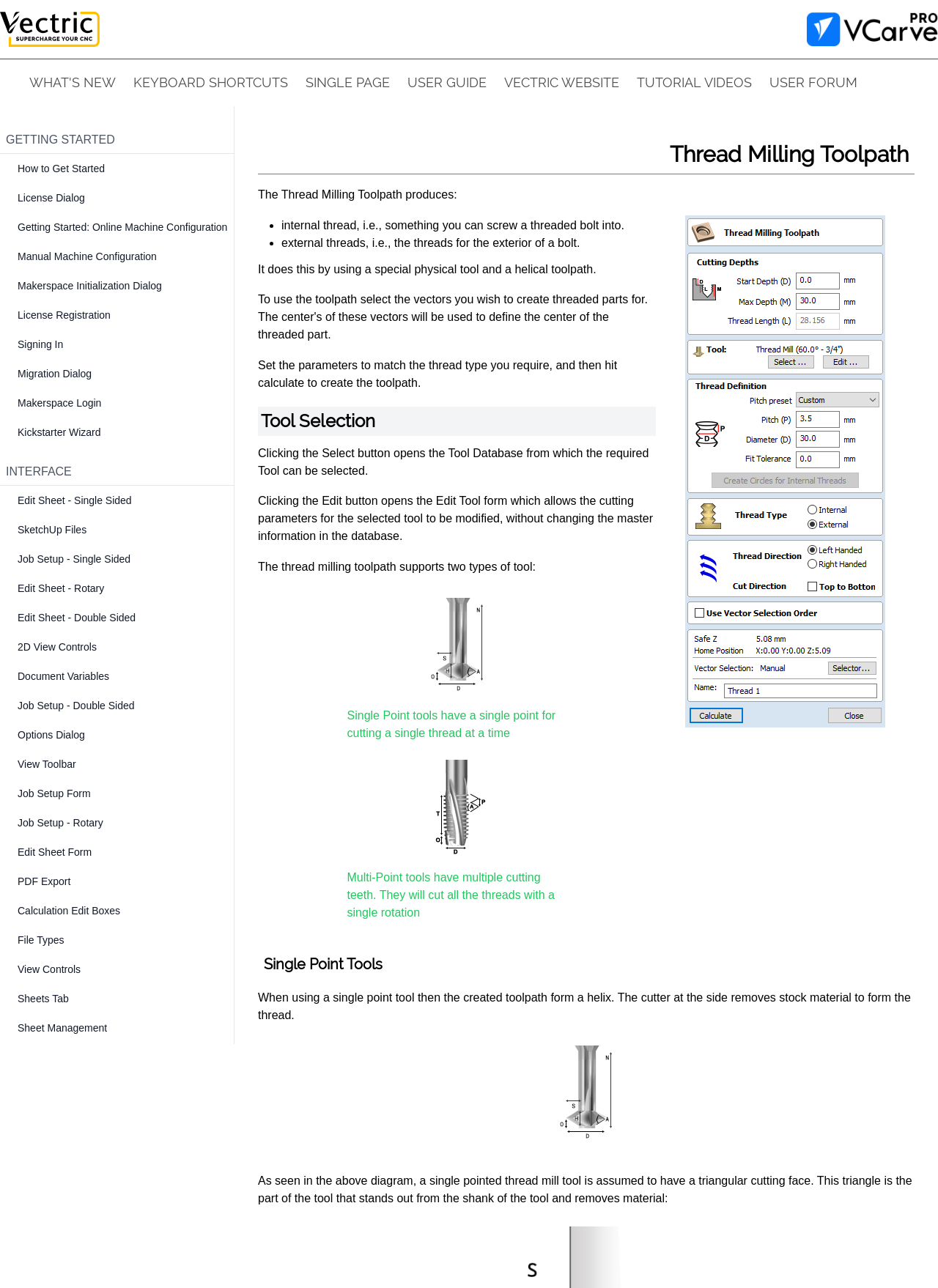Given the content of the image, can you provide a detailed answer to the question?
What is the purpose of the Select button in the Tool Selection section?

Clicking the Select button opens the Tool Database from which the required Tool can be selected for the thread milling toolpath.